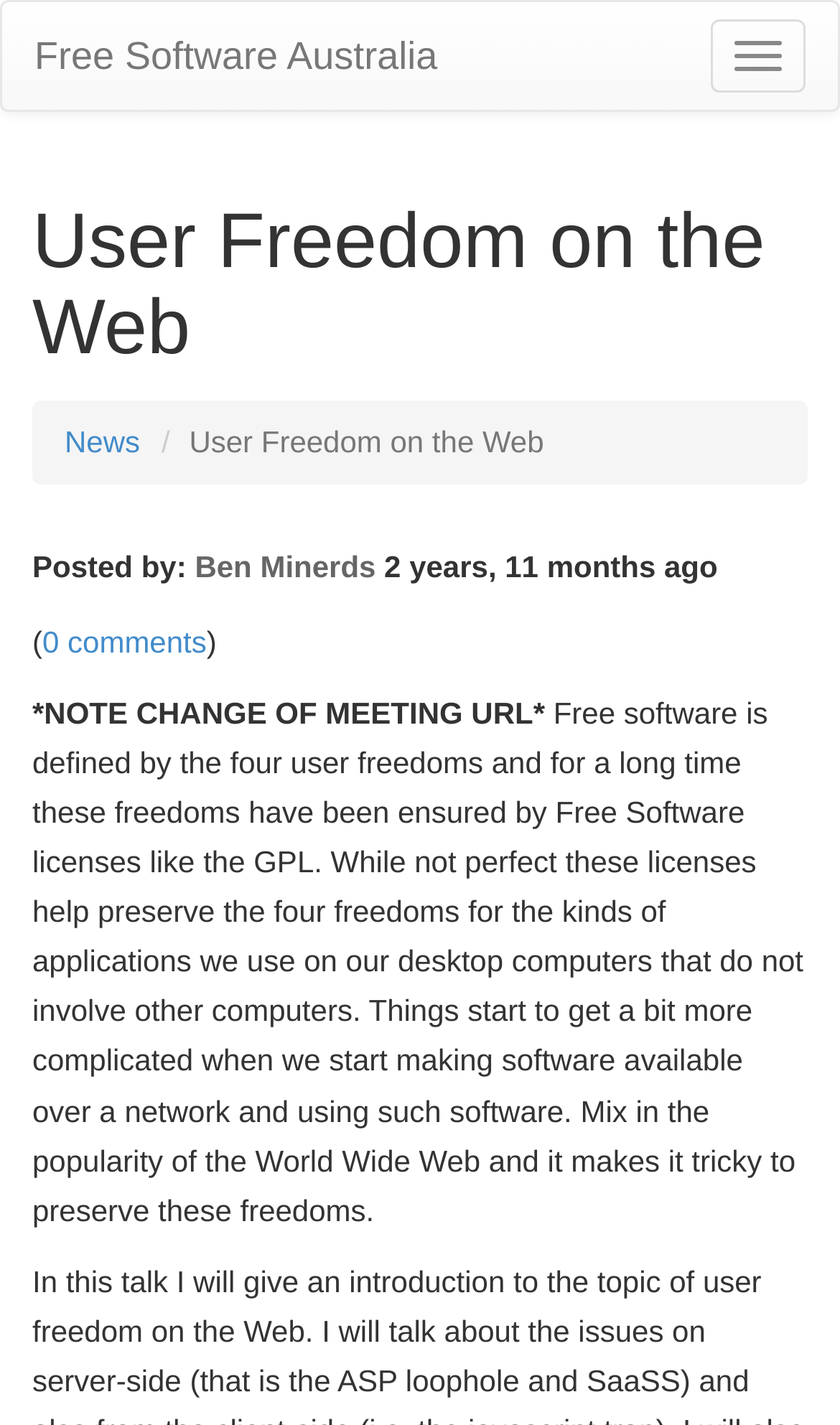What is the issue related to server-side?
Answer the question based on the image using a single word or a brief phrase.

ASP loophole and SaaSS